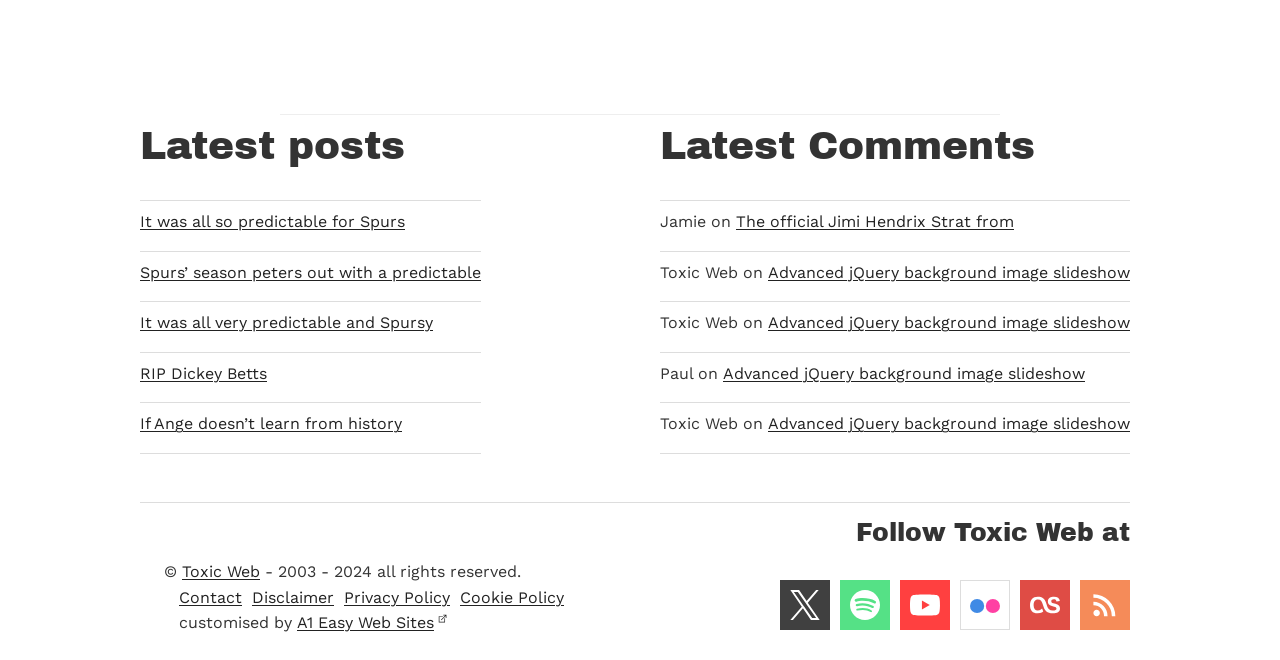Please provide a detailed answer to the question below by examining the image:
What is the copyright year range of Toxic Web?

I found the copyright year range by looking at the footer section, where it says '© Toxic Web - 2003 - 2024 all rights reserved'.